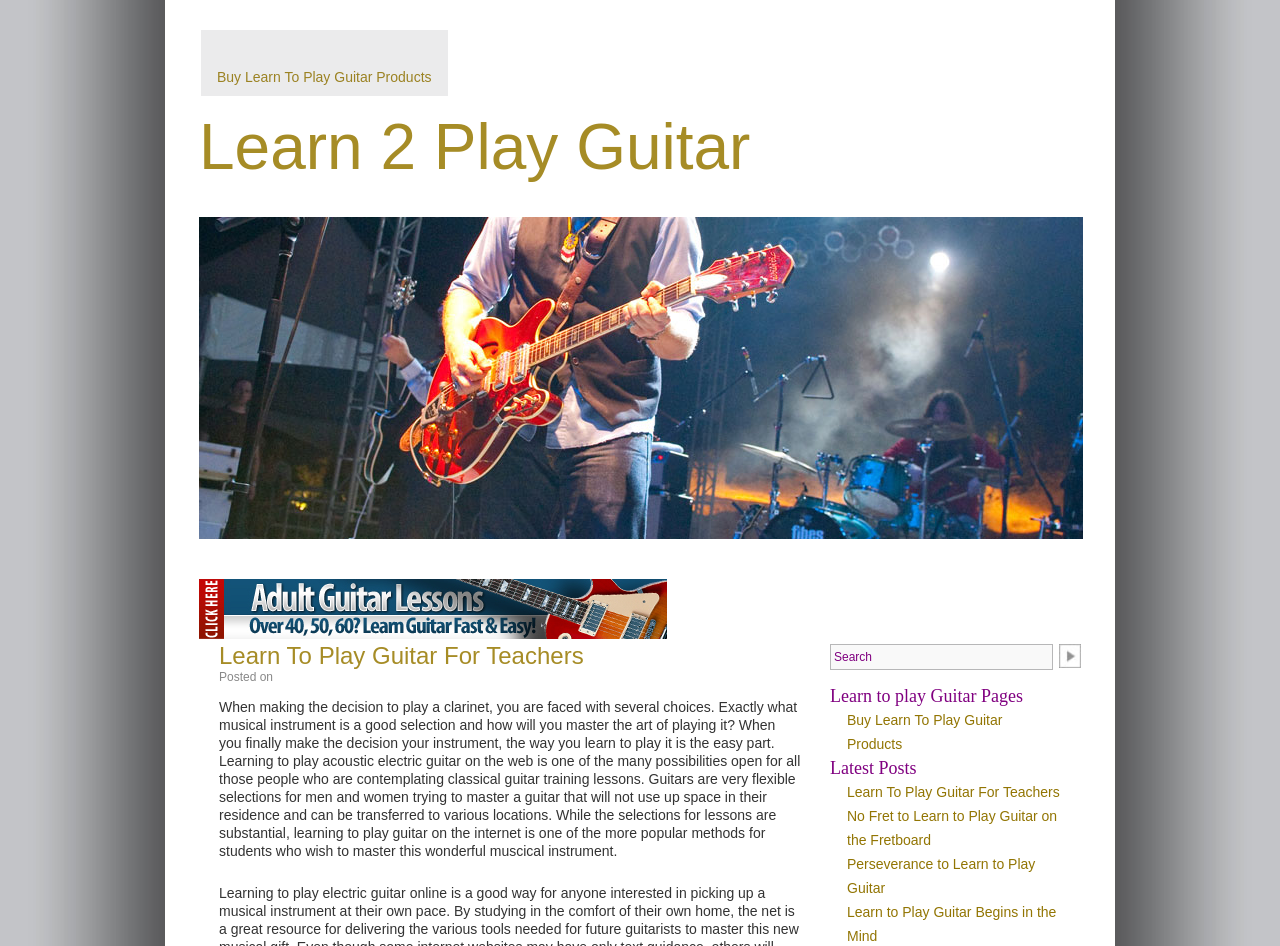Pinpoint the bounding box coordinates of the clickable element needed to complete the instruction: "Learn to play guitar for teachers". The coordinates should be provided as four float numbers between 0 and 1: [left, top, right, bottom].

[0.171, 0.679, 0.456, 0.707]